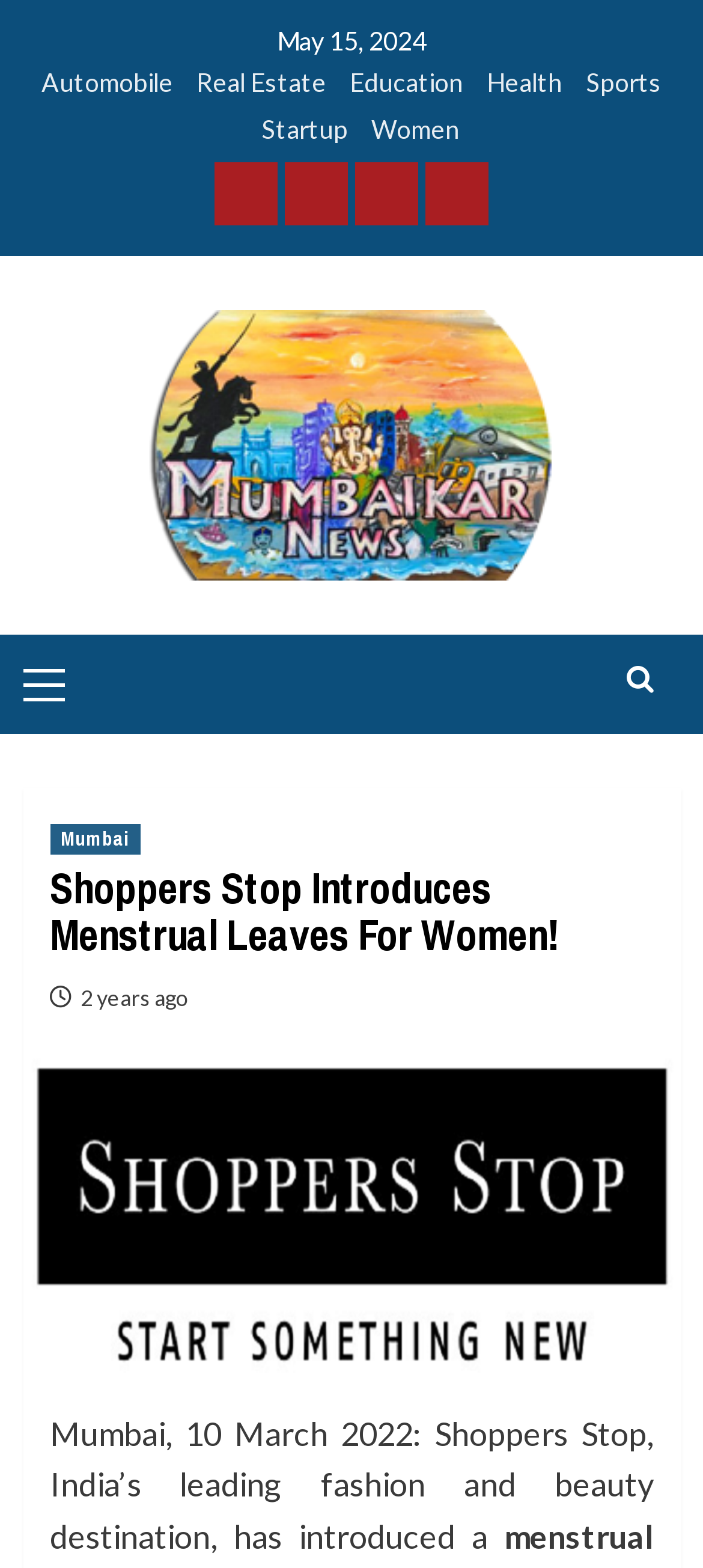Give a full account of the webpage's elements and their arrangement.

The webpage is about a news article titled "Shoppers Stop Introduces Menstrual Leaves For Women!" from Mumbaikar News. At the top, there is a date "May 15, 2024" displayed. Below the date, there are six links to different categories: Automobile, Real Estate, Education, Health, Sports, and Startup, arranged horizontally across the page. 

Further down, there are four social media links with icons for Facebook, Instagram, Twitter, and YouTube, aligned horizontally. Next to these social media links, there is a link to Mumbaikar News, accompanied by an image with the same name. 

On the left side of the page, there is a primary menu with the label "Primary Menu". On the right side, there is a search icon. Above the main content, there is a header section with a link to Mumbai and the title of the news article "Shoppers Stop Introduces Menstrual Leaves For Women!". Below the title, there is a link indicating that the article was published 2 years ago. 

The main content of the article starts with the text "Mumbai, 10 March 2022: Shoppers Stop, India’s leading fashion and beauty destination, has introduced a menstrual leave...".